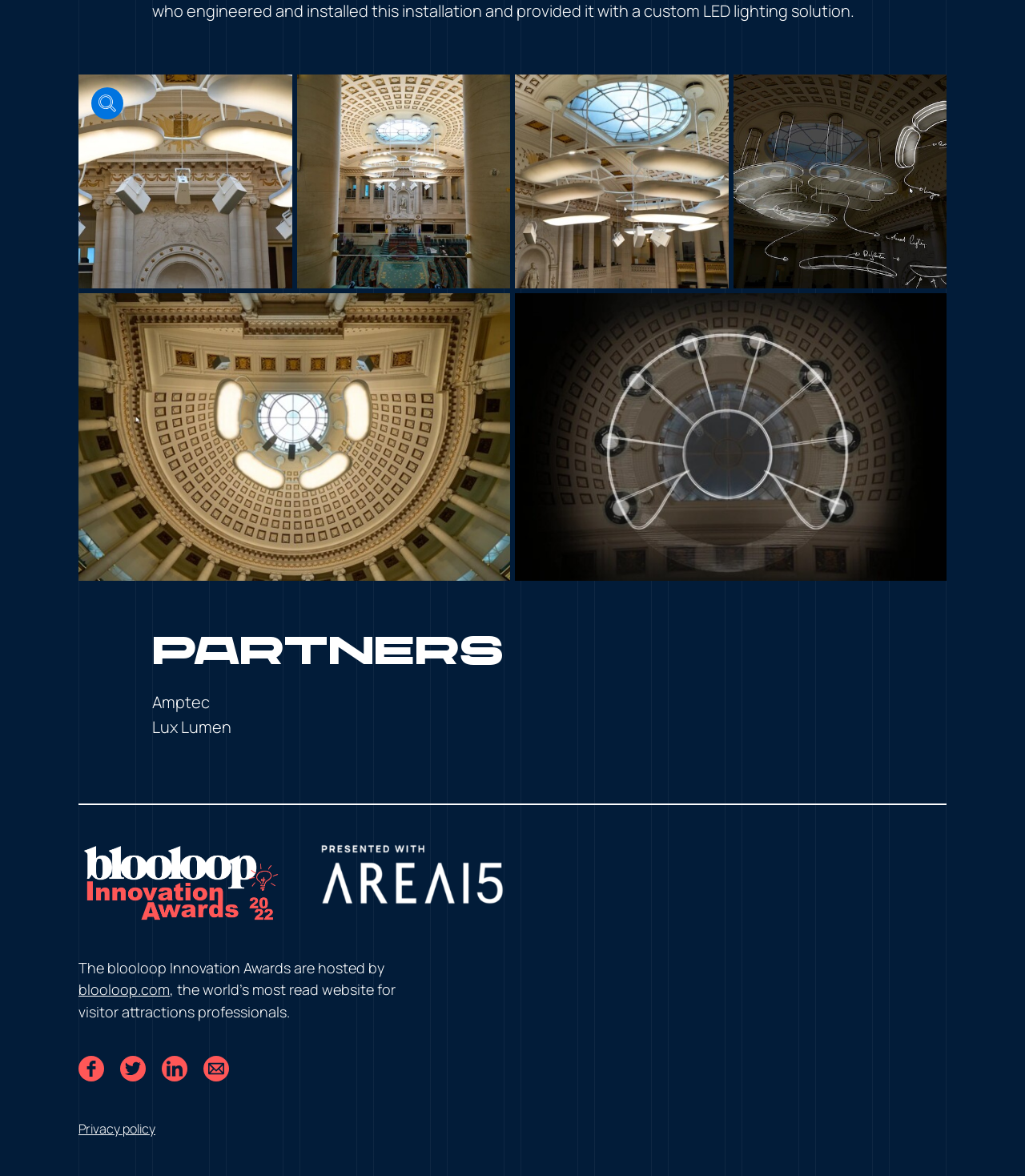Please specify the bounding box coordinates of the region to click in order to perform the following instruction: "Check Facebook page".

[0.077, 0.898, 0.102, 0.92]